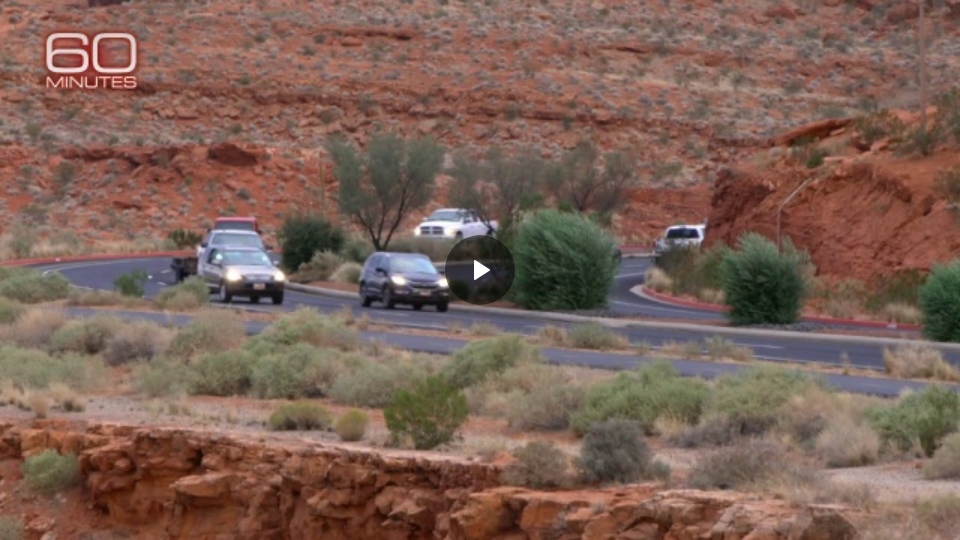What is the indication of human activity in the region?
Please provide a single word or phrase as your answer based on the screenshot.

Vehicles navigating the road